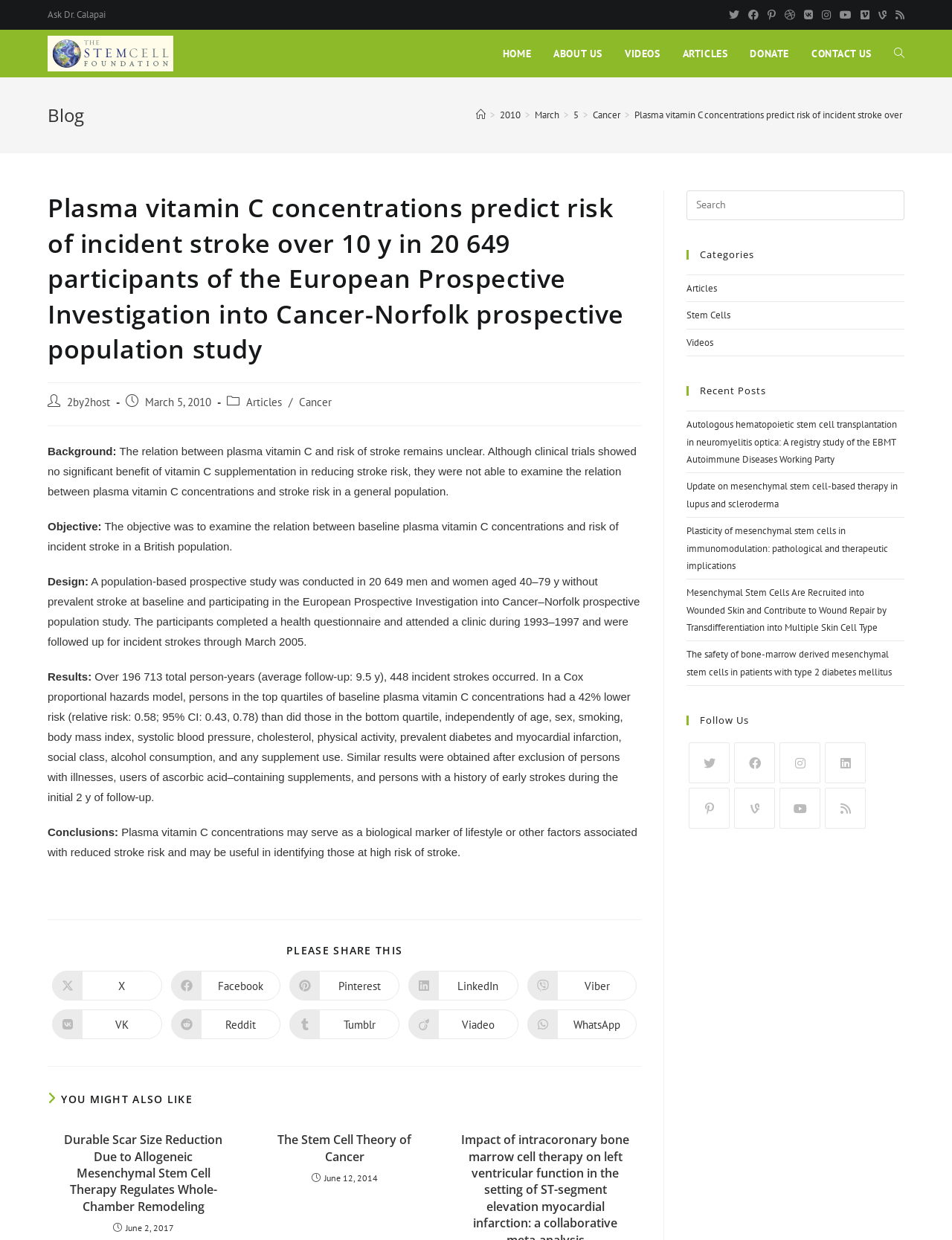Given the element description Ask Dr. Calapai, identify the bounding box coordinates for the UI element on the webpage screenshot. The format should be (top-left x, top-left y, bottom-right x, bottom-right y), with values between 0 and 1.

[0.05, 0.007, 0.111, 0.017]